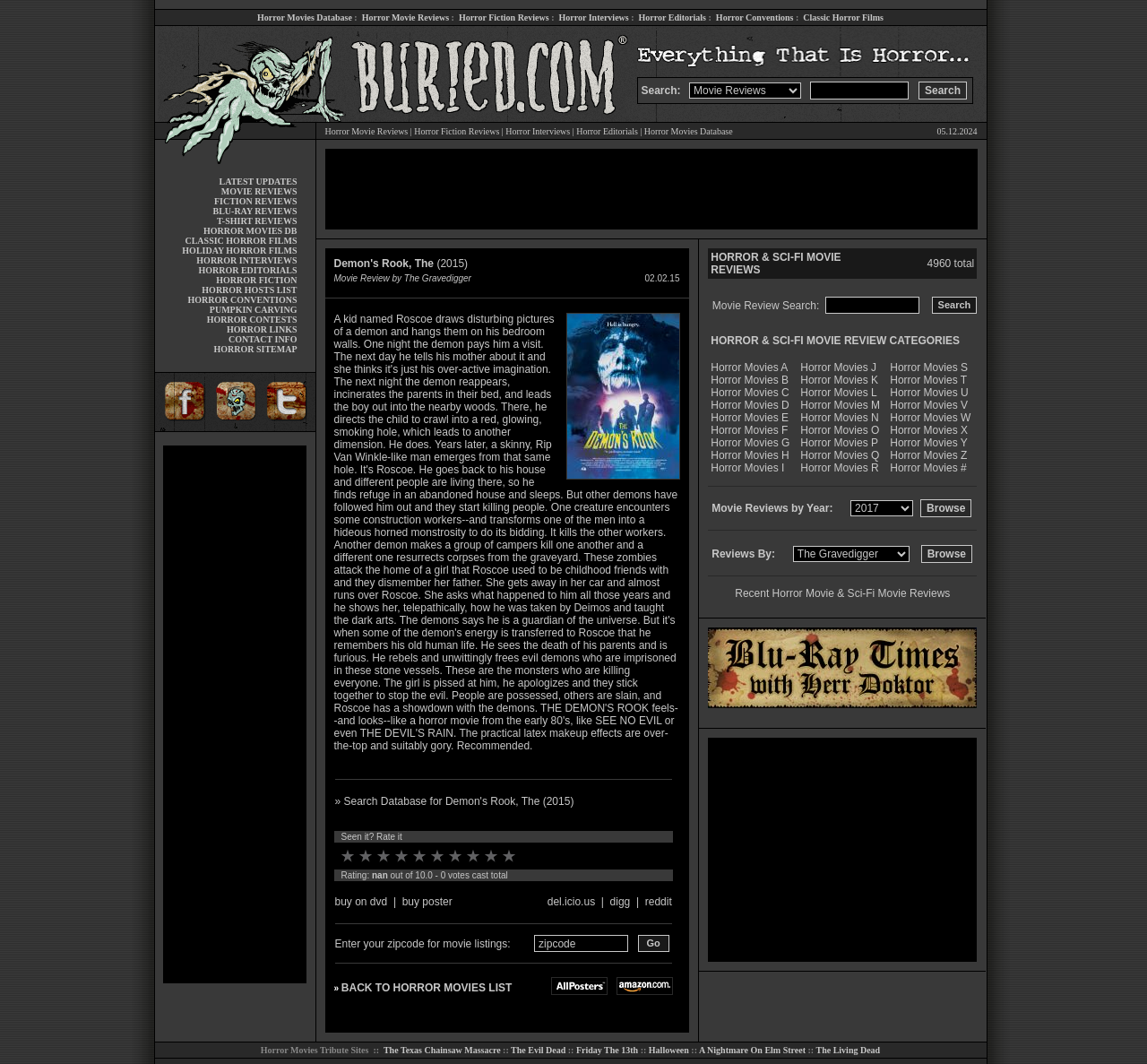Please determine the bounding box coordinates of the element to click in order to execute the following instruction: "Search for movie reviews". The coordinates should be four float numbers between 0 and 1, specified as [left, top, right, bottom].

[0.601, 0.078, 0.698, 0.093]